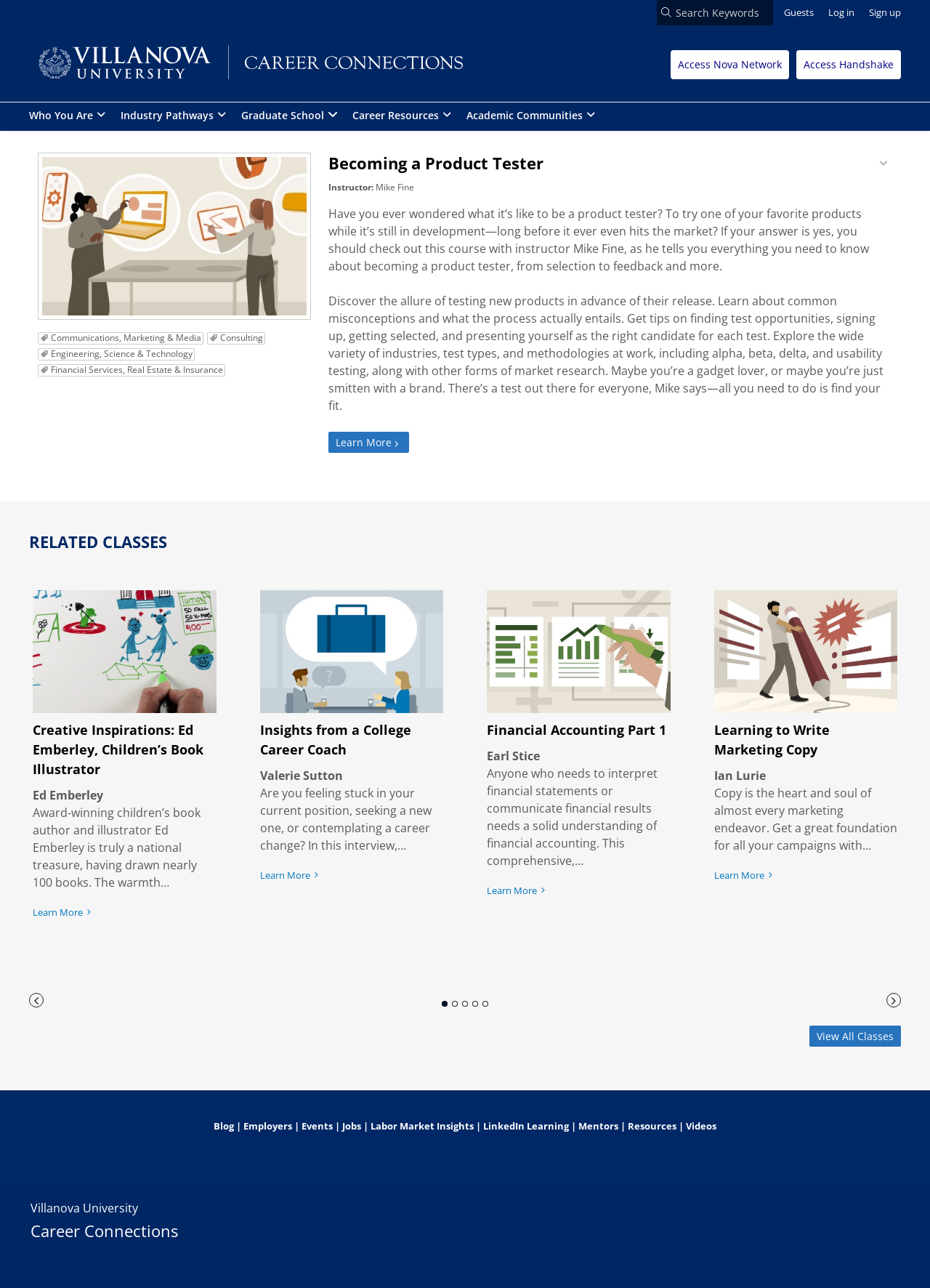Please find the bounding box coordinates of the clickable region needed to complete the following instruction: "Log in to your account". The bounding box coordinates must consist of four float numbers between 0 and 1, i.e., [left, top, right, bottom].

[0.891, 0.0, 0.919, 0.02]